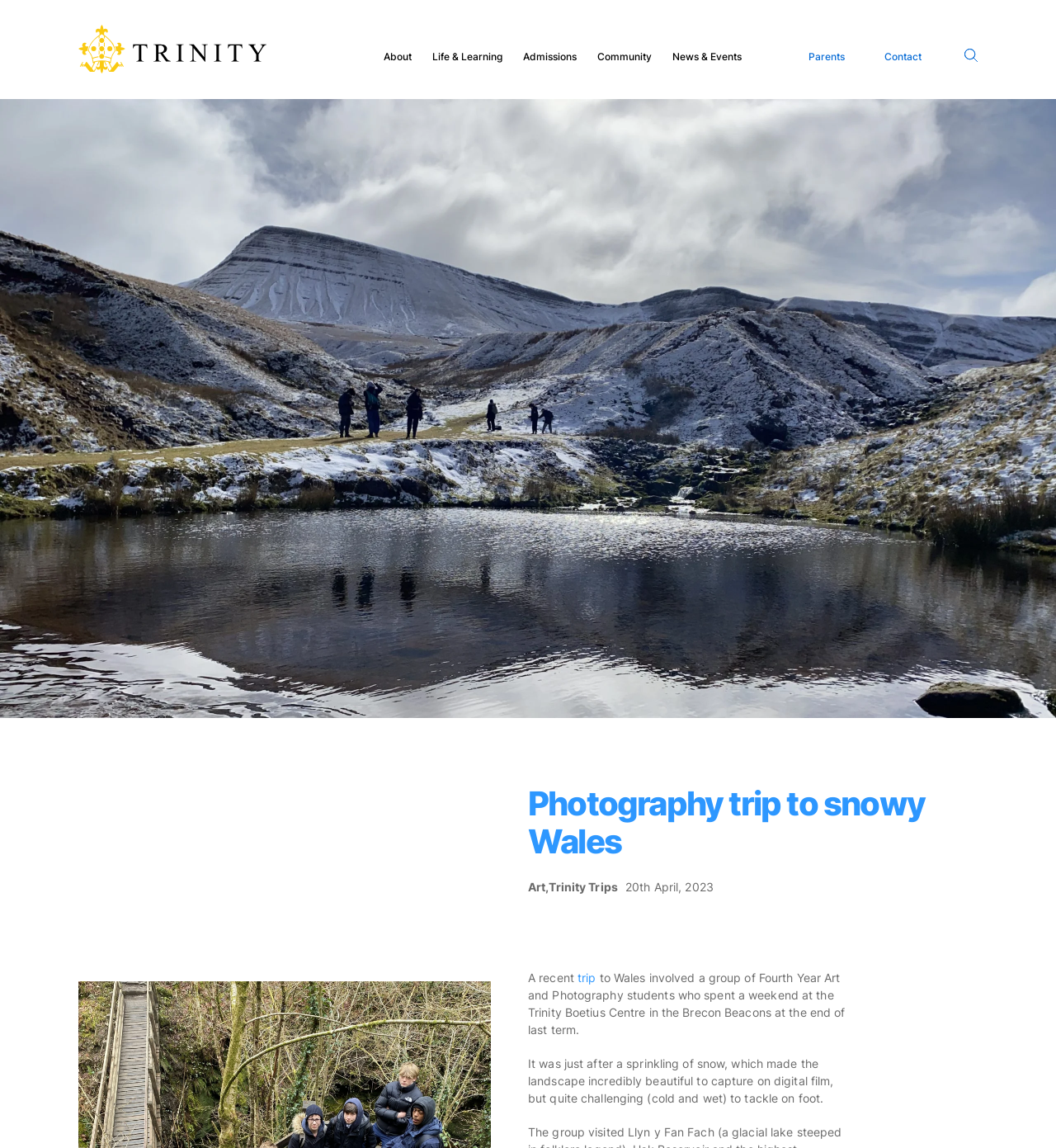Generate the main heading text from the webpage.

Photography trip to snowy Wales